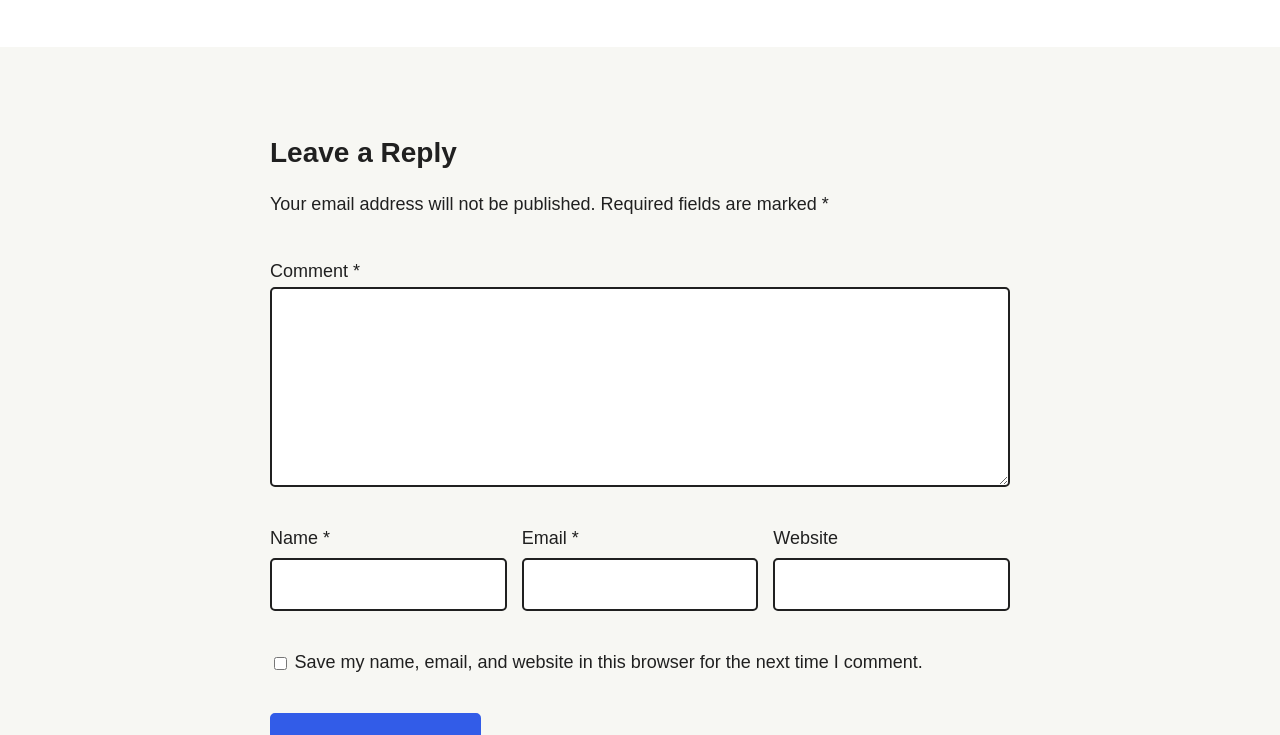What is the purpose of the checkbox at the bottom?
Examine the image and give a concise answer in one word or a short phrase.

Save comment info